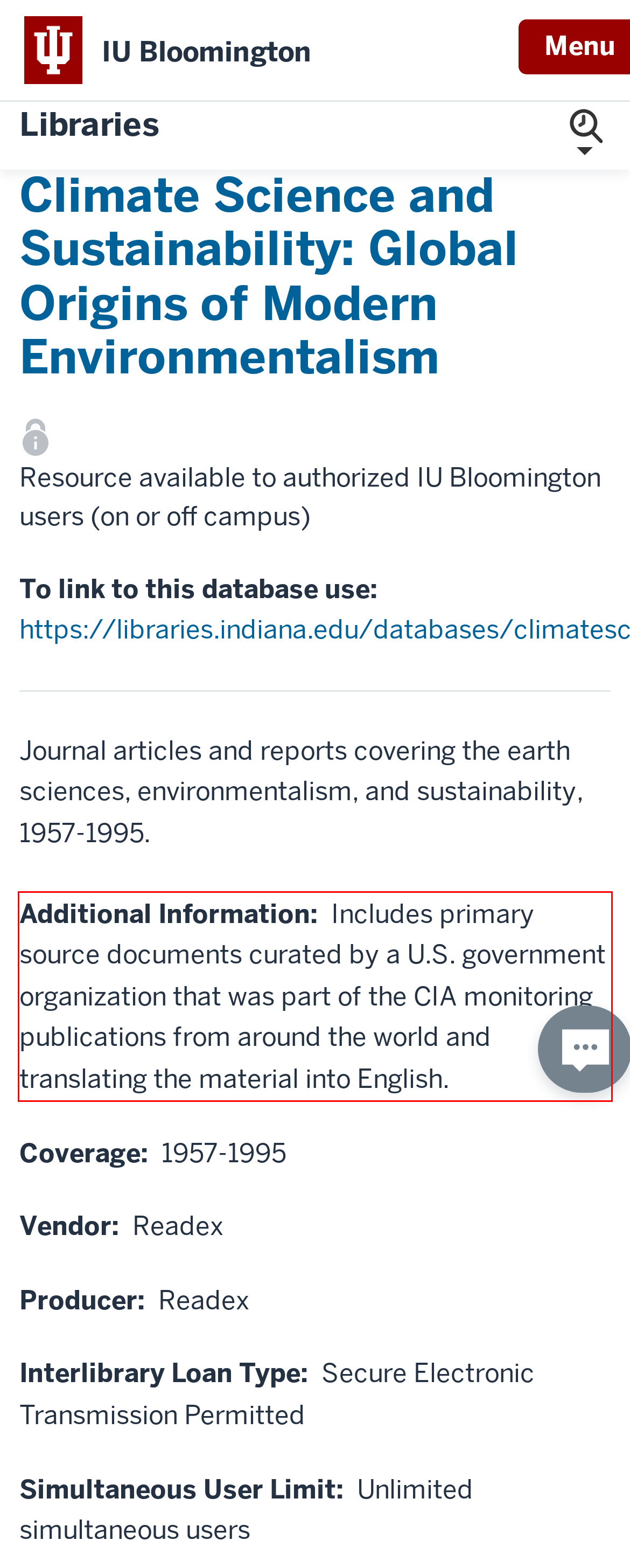You have a screenshot of a webpage with a red bounding box. Identify and extract the text content located inside the red bounding box.

Includes primary source documents curated by a U.S. government organization that was part of the CIA monitoring publications from around the world and translating the material into English.